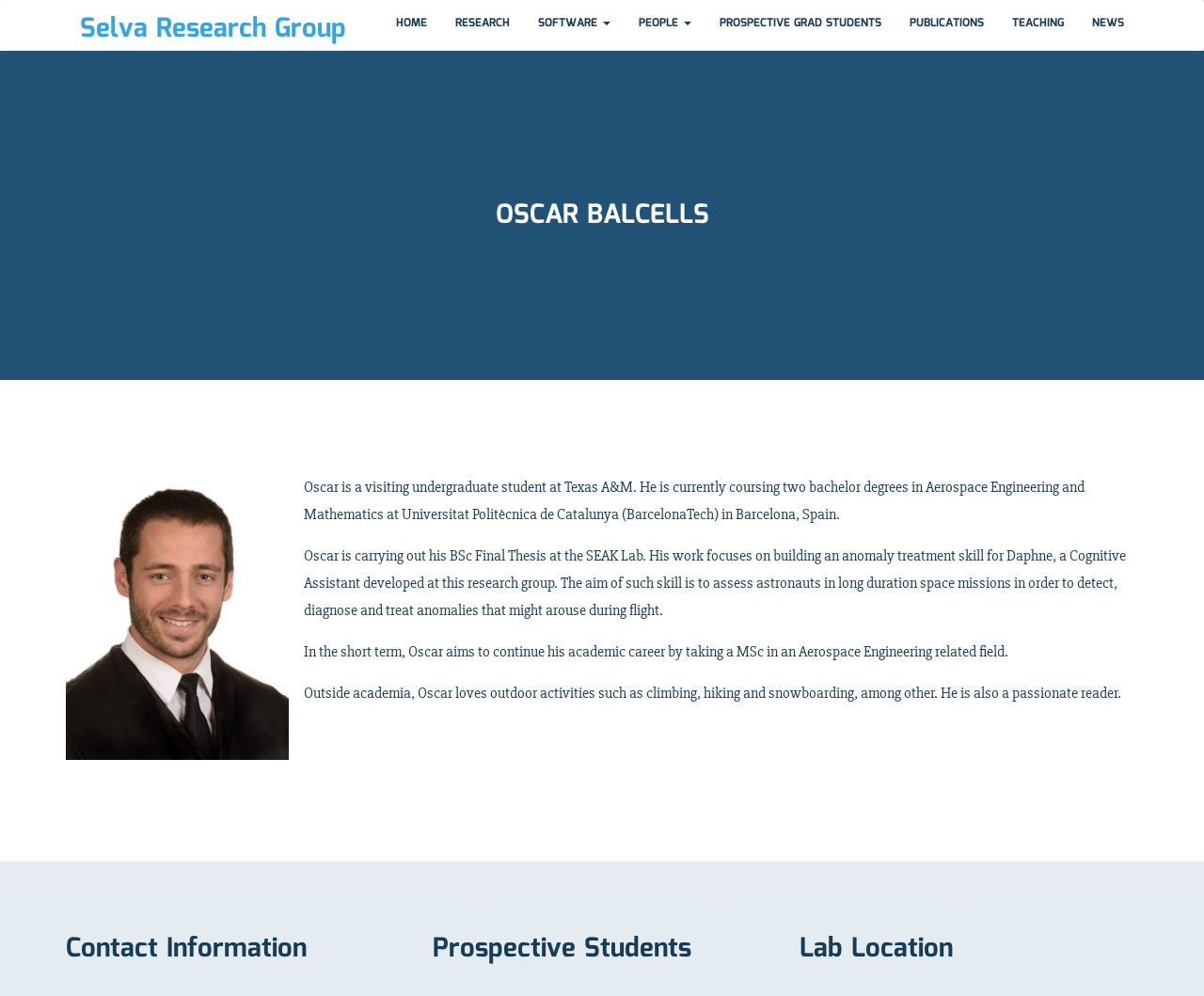What is the focus of Oscar's BSc Final Thesis?
Make sure to answer the question with a detailed and comprehensive explanation.

According to the webpage, Oscar's BSc Final Thesis focuses on building an anomaly treatment skill for Daphne, a Cognitive Assistant developed at the SEAK Lab, to assess astronauts in long duration space missions.